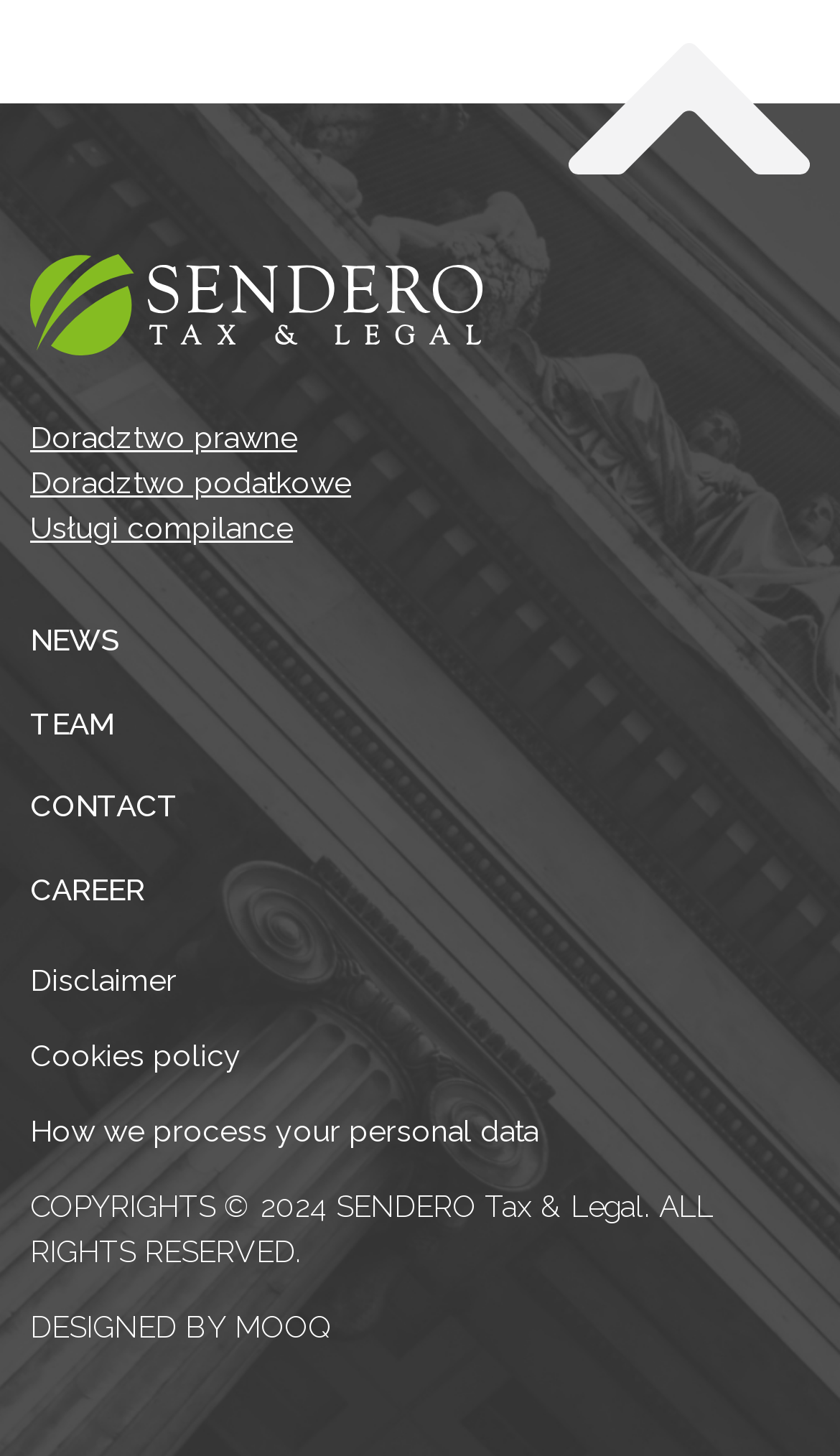Please indicate the bounding box coordinates of the element's region to be clicked to achieve the instruction: "Go to NEWS". Provide the coordinates as four float numbers between 0 and 1, i.e., [left, top, right, bottom].

[0.036, 0.42, 0.144, 0.461]